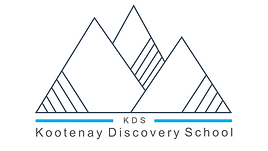Offer an in-depth caption of the image, mentioning all notable aspects.

The image displays the logo of Kootenay Discovery School (KDS). The logo features a stylized representation of mountains, symbolizing the natural environment of the Kootenay region, with clean lines and geometric shapes. Below the mountain graphic, the name "Kootenay Discovery School" is prominently featured in a modern font, emphasizing the school's commitment to innovative education. The design reflects themes of exploration and learning, aligning with the school's mission to provide diverse educational programs for students from Kindergarten through Grade 12.